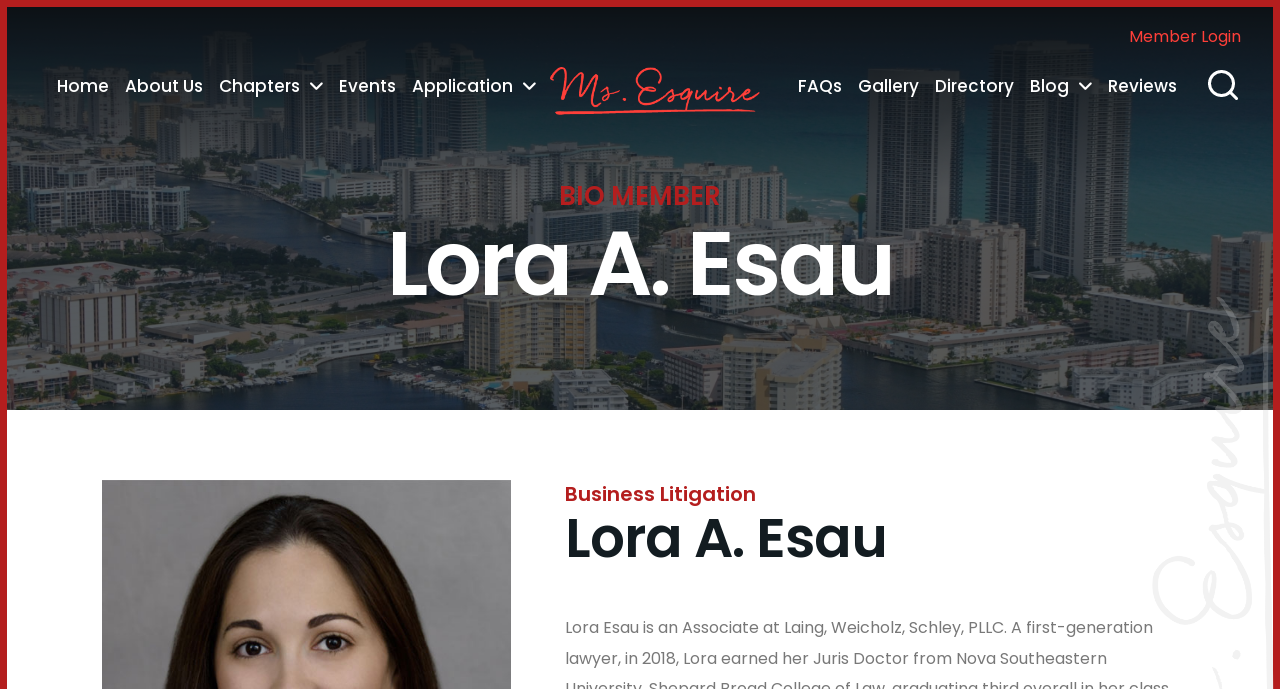Could you find the bounding box coordinates of the clickable area to complete this instruction: "change language to English"?

None